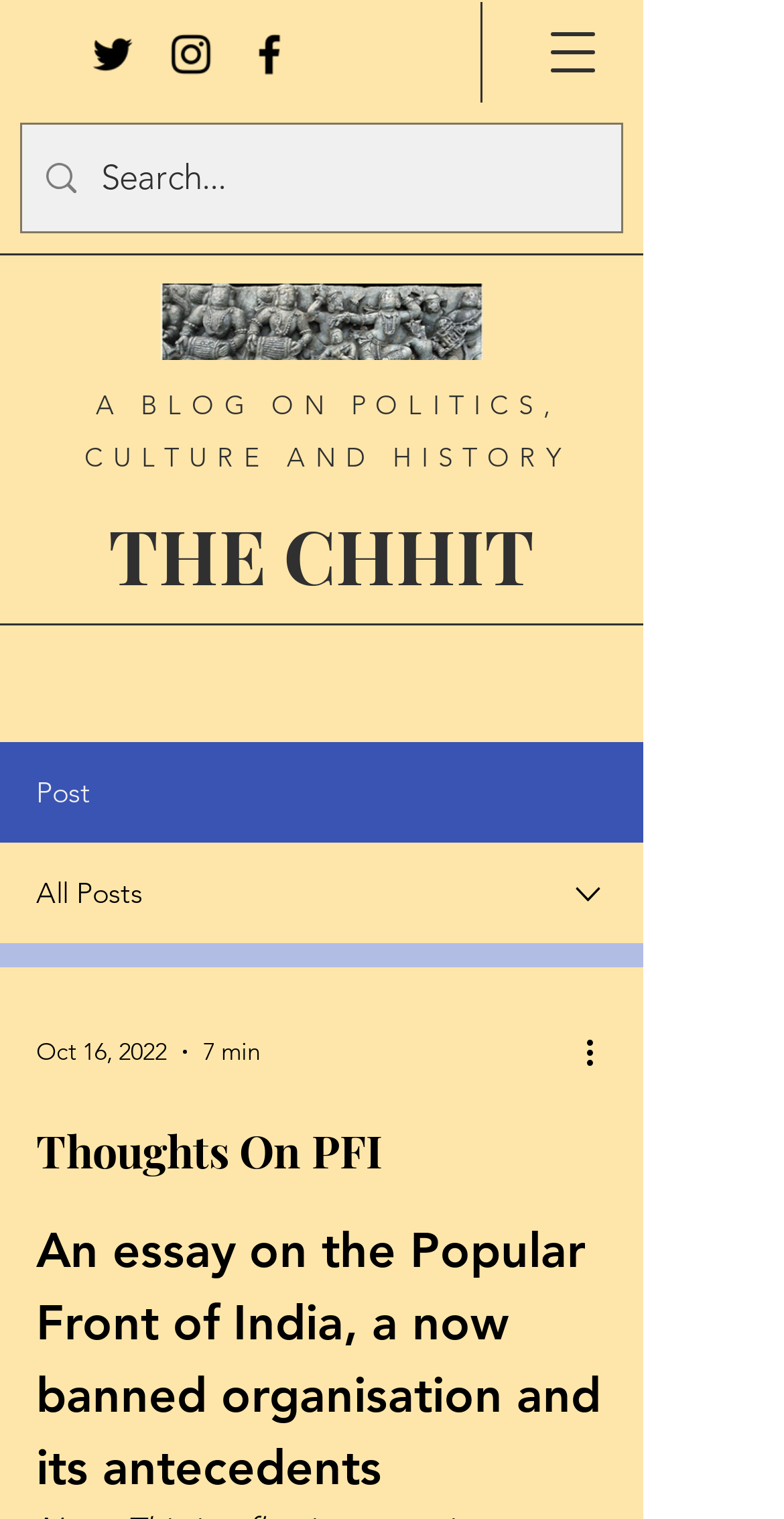What social media platforms are available for sharing?
Could you answer the question with a detailed and thorough explanation?

I found the answer by examining the list of links under the 'Social Bar' section, which contains images of Twitter, Instagram, and Facebook.